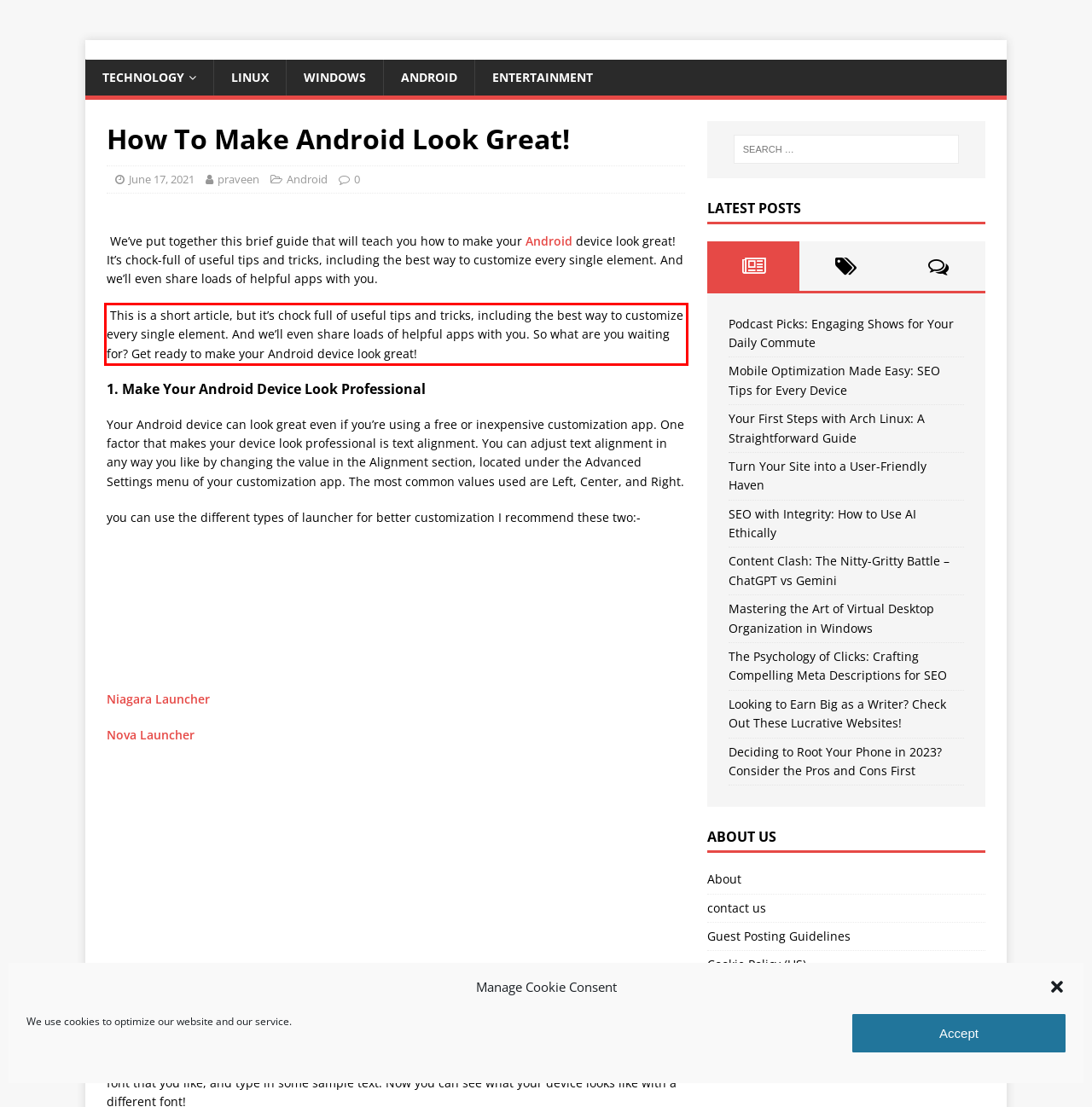Given a screenshot of a webpage containing a red rectangle bounding box, extract and provide the text content found within the red bounding box.

This is a short article, but it’s chock full of useful tips and tricks, including the best way to customize every single element. And we’ll even share loads of helpful apps with you. So what are you waiting for? Get ready to make your Android device look great!